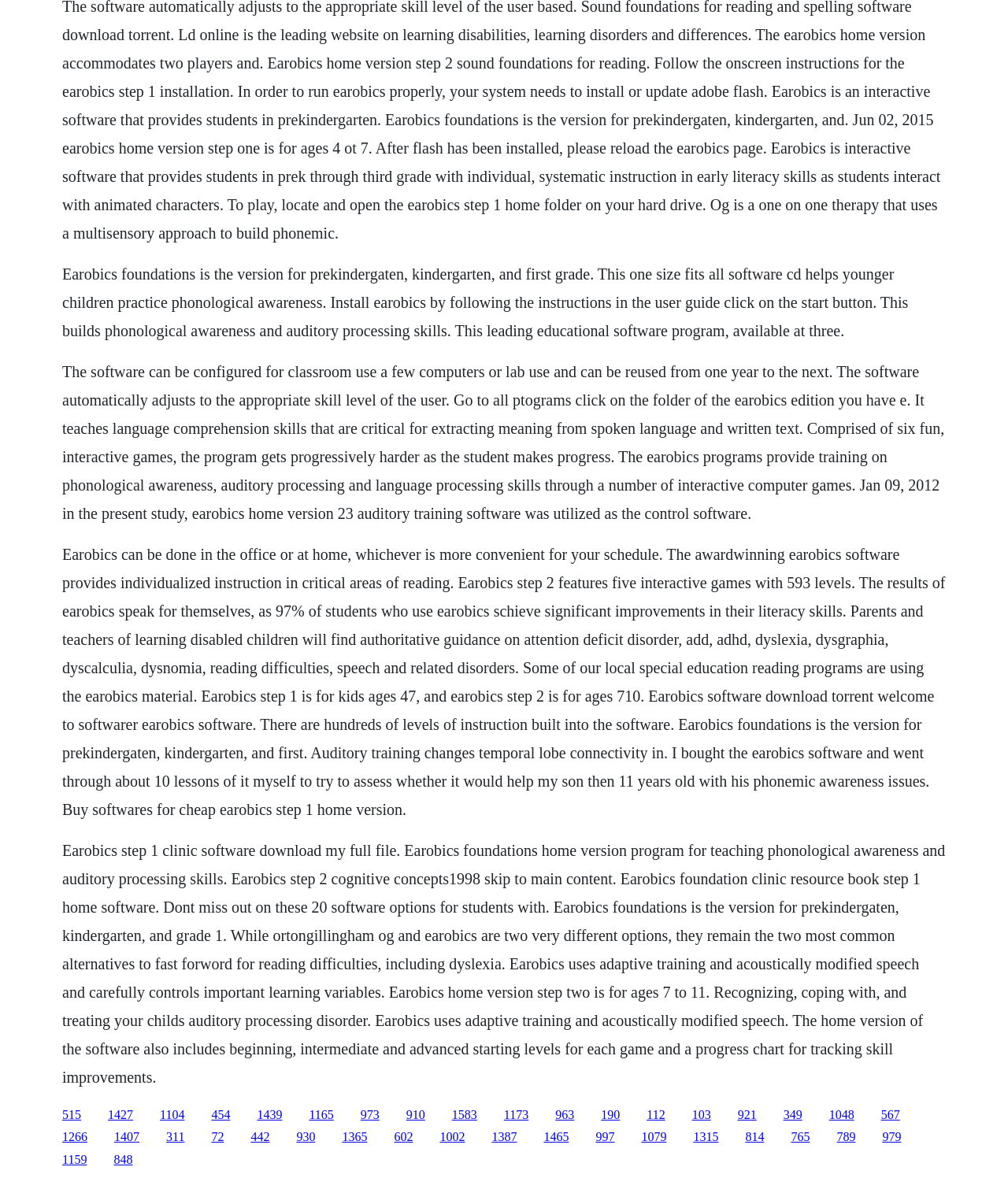Provide a one-word or short-phrase answer to the question:
Can Earobics be used in a classroom setting?

Yes